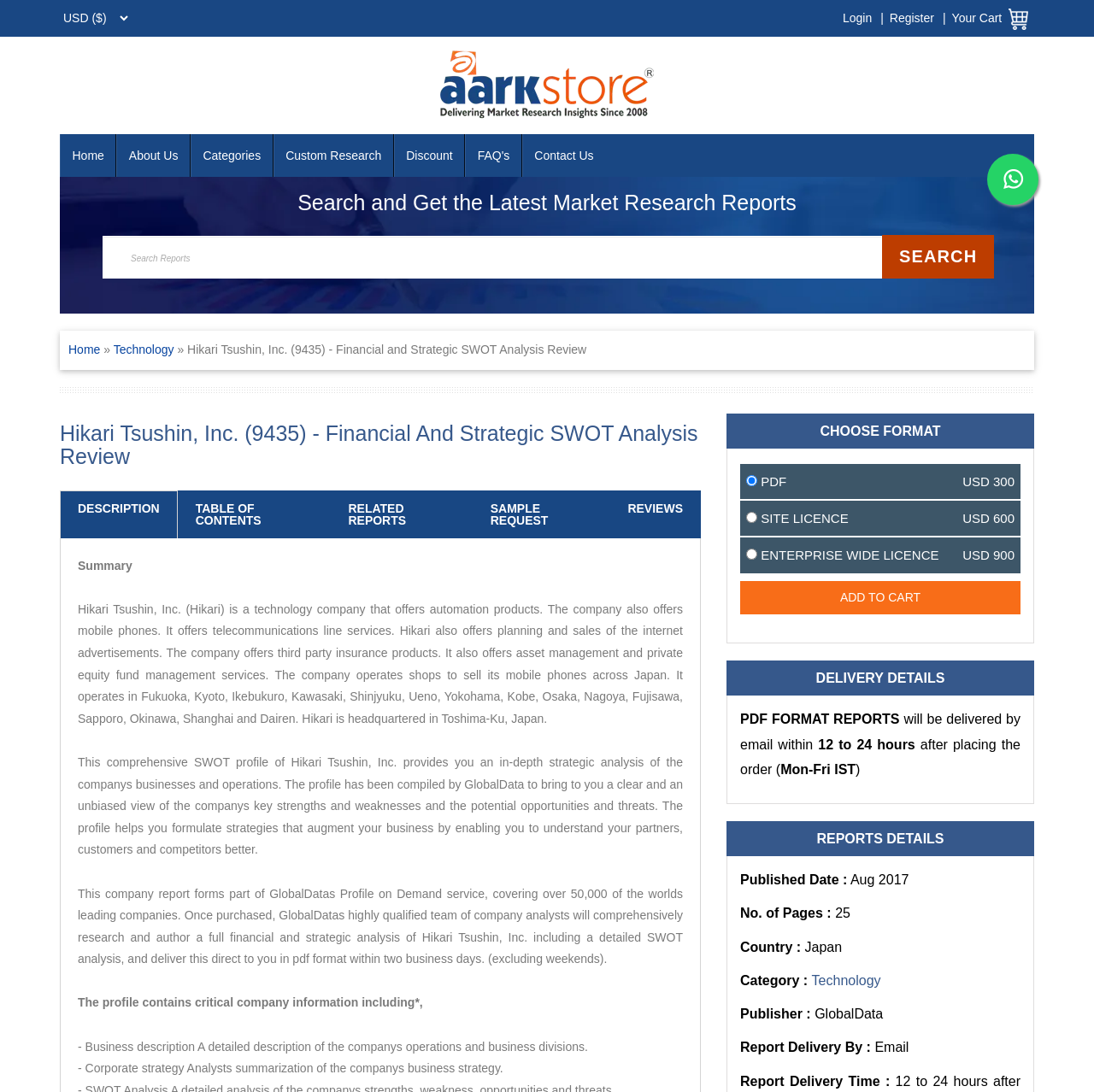Locate the bounding box coordinates of the element I should click to achieve the following instruction: "Login to your account".

[0.77, 0.01, 0.797, 0.023]